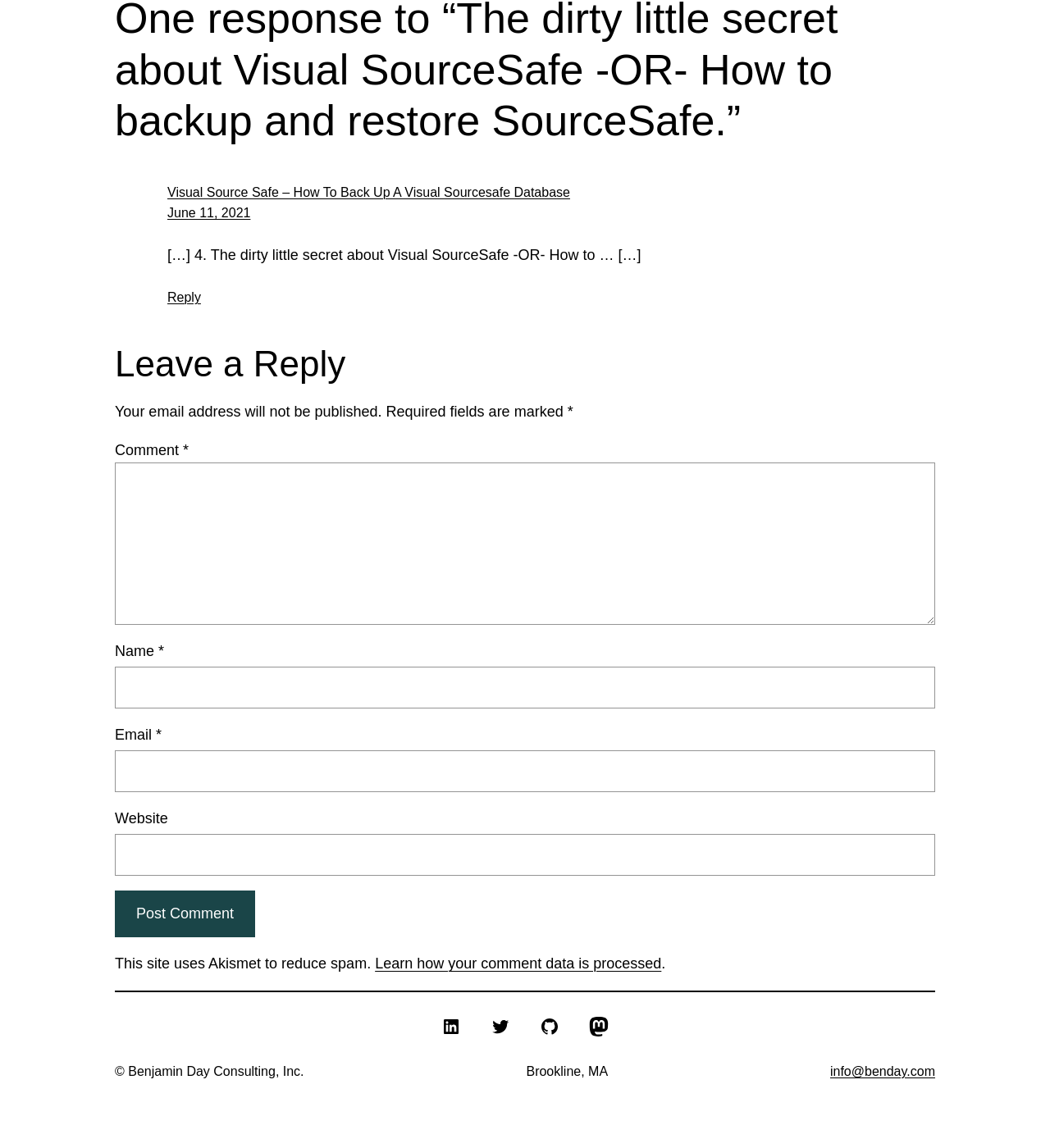Locate the bounding box coordinates of the element that should be clicked to execute the following instruction: "Click the 'Learn how your comment data is processed' link".

[0.357, 0.832, 0.63, 0.847]